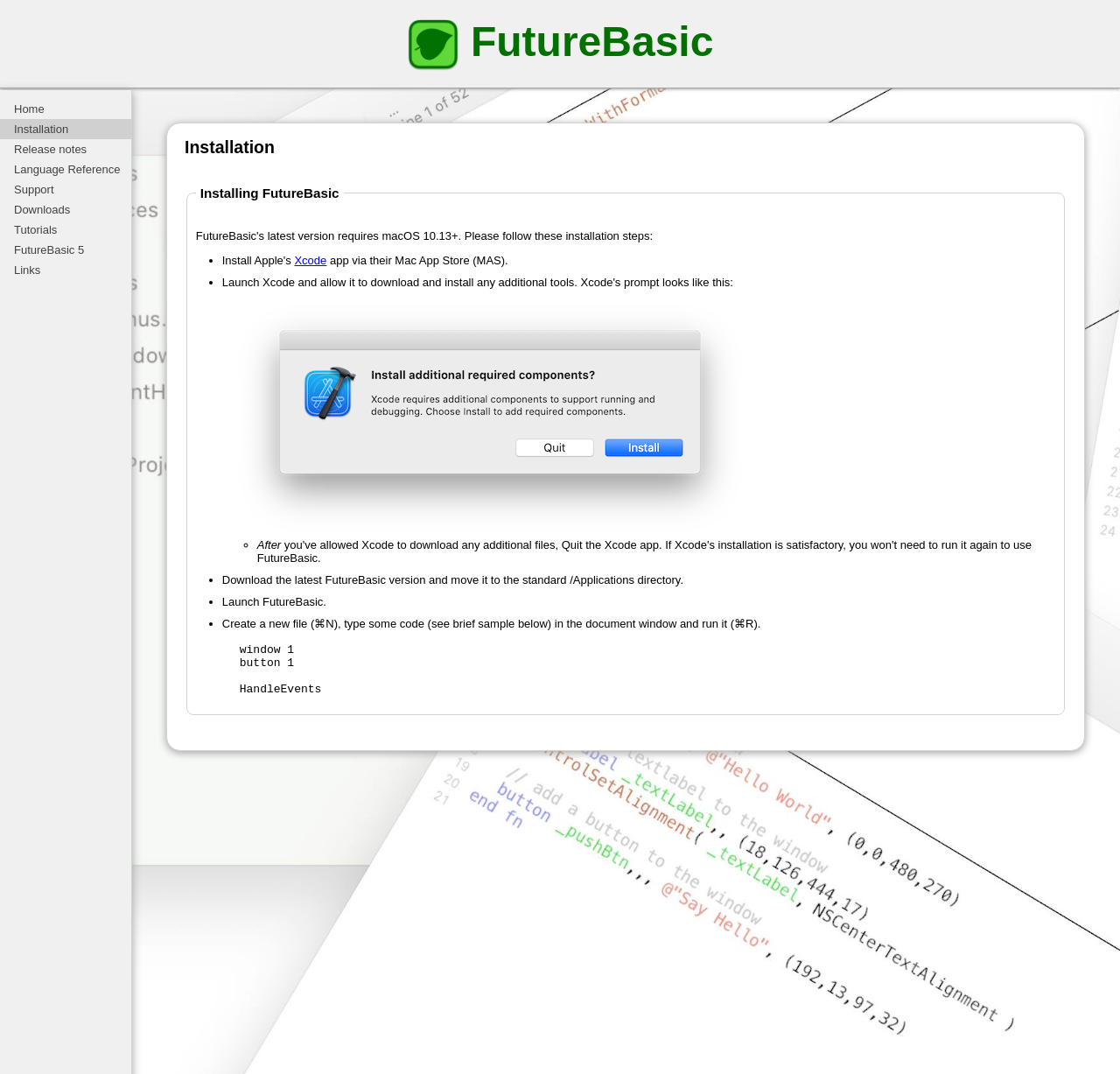Identify the bounding box of the UI component described as: "About".

None